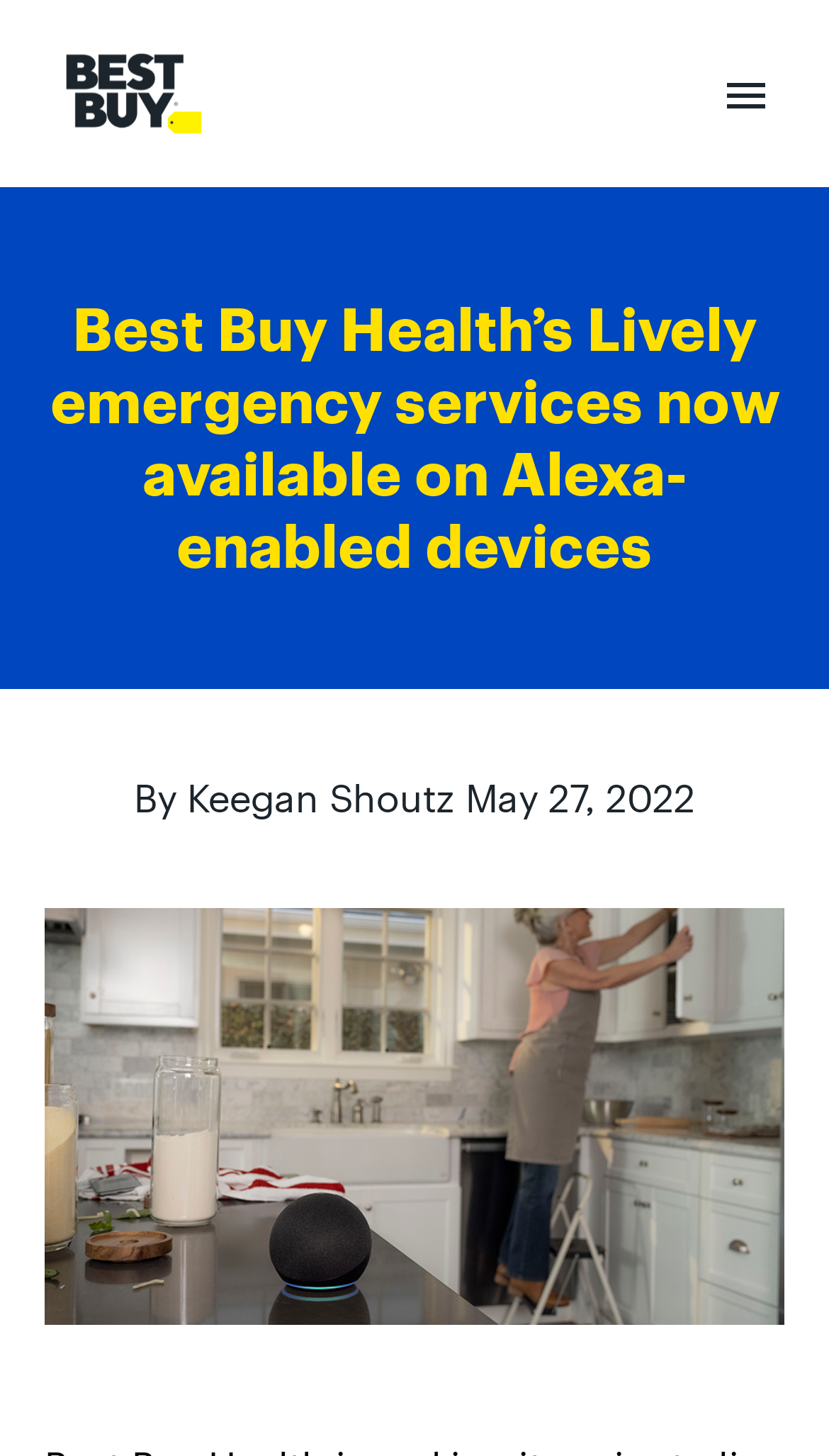Please determine and provide the text content of the webpage's heading.

Best Buy Health’s Lively emergency services now available on Alexa-enabled devices